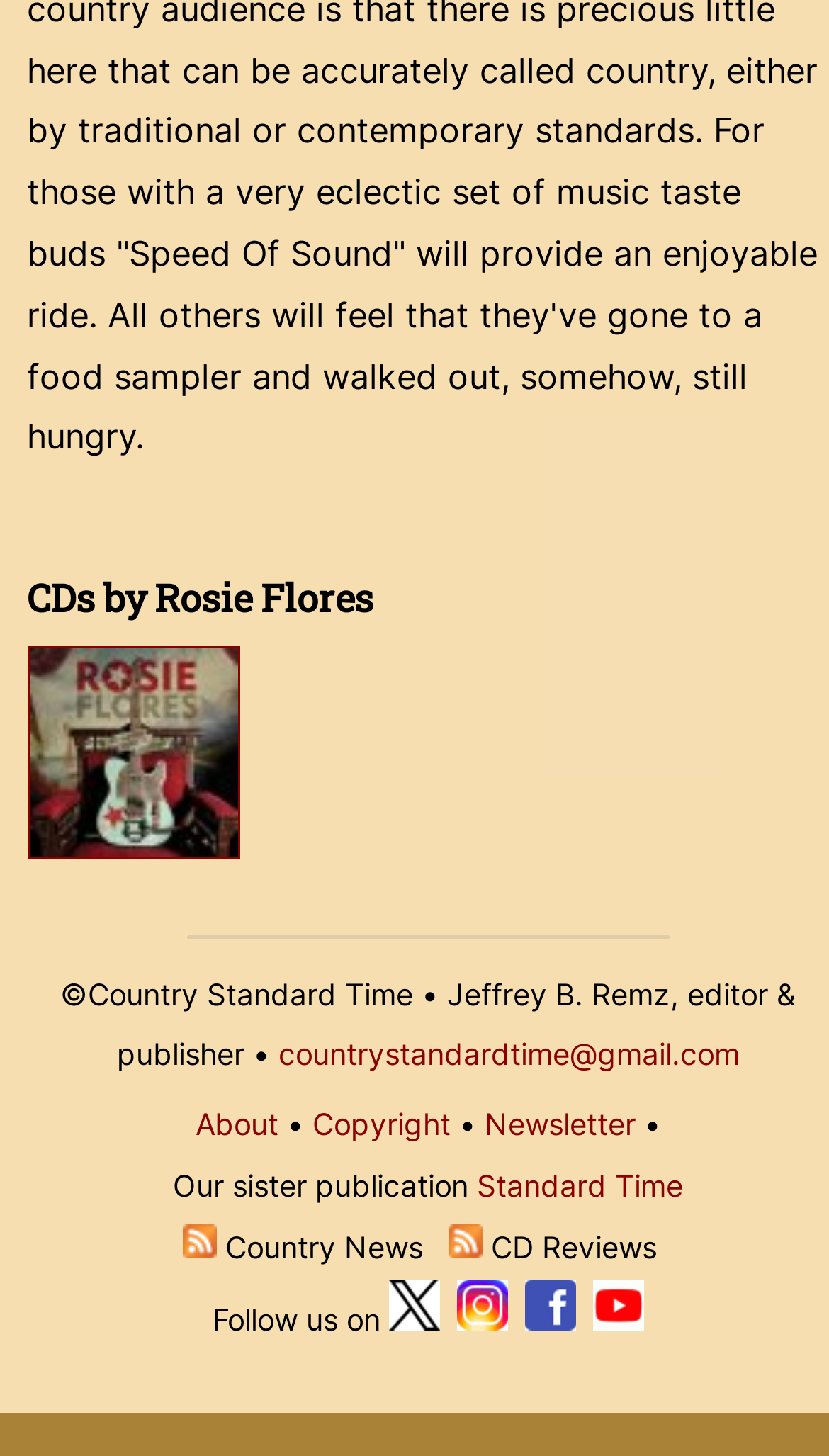Respond with a single word or phrase:
What is the title of the CD released in 2012?

Working Girl's Guitar